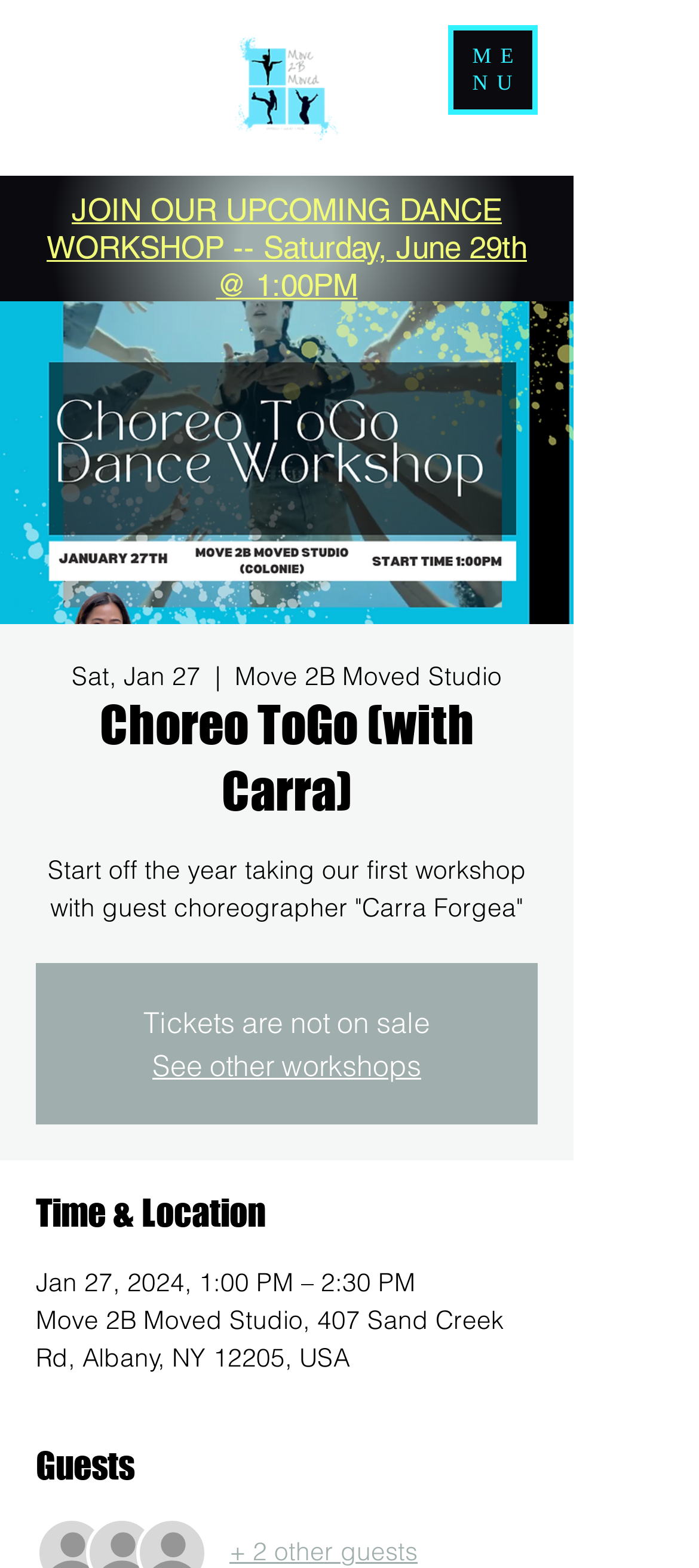Give a detailed overview of the webpage's appearance and contents.

The webpage appears to be promoting a dance workshop event, specifically the "Choreo ToGo" workshop with guest choreographer Carra Forgea. 

At the top left of the page, there is a logo image, accompanied by a navigation menu button to the right. The menu button has the text "ME" and "NU" written on it. 

Below the logo, there is a slideshow region that takes up most of the width of the page. Within this region, there is a link to join an upcoming dance workshop on Saturday, June 29th at 1:00 PM.

On the right side of the page, there is a search bar with a magnifying glass icon. Below the search bar, there is a large image with the title "Choreo ToGo (with Carra)" written above it. 

The main content of the page is divided into sections. The first section has the title "Choreo ToGo (with Carra)" and describes the workshop event, stating that it will take place on Saturday, January 27th at Move 2B Moved Studio. The text also mentions that tickets are not on sale. 

Below this section, there is a link to see other workshops. The next section is titled "Time & Location" and provides the date, time, and address of the event. 

Finally, the last section is titled "Guests" but does not contain any additional information.